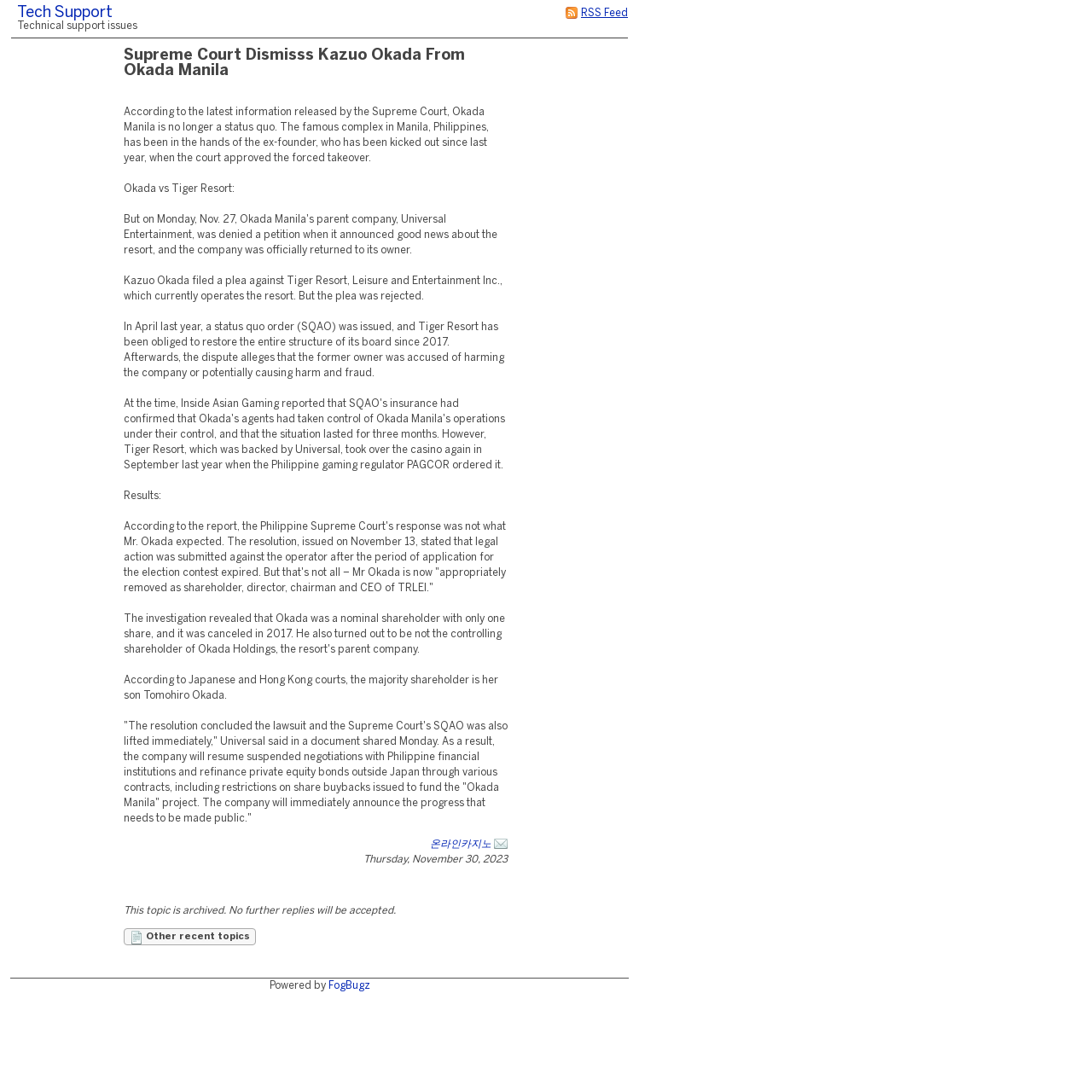Find the bounding box coordinates for the HTML element described in this sentence: "HEAR US PLAY". Provide the coordinates as four float numbers between 0 and 1, in the format [left, top, right, bottom].

None